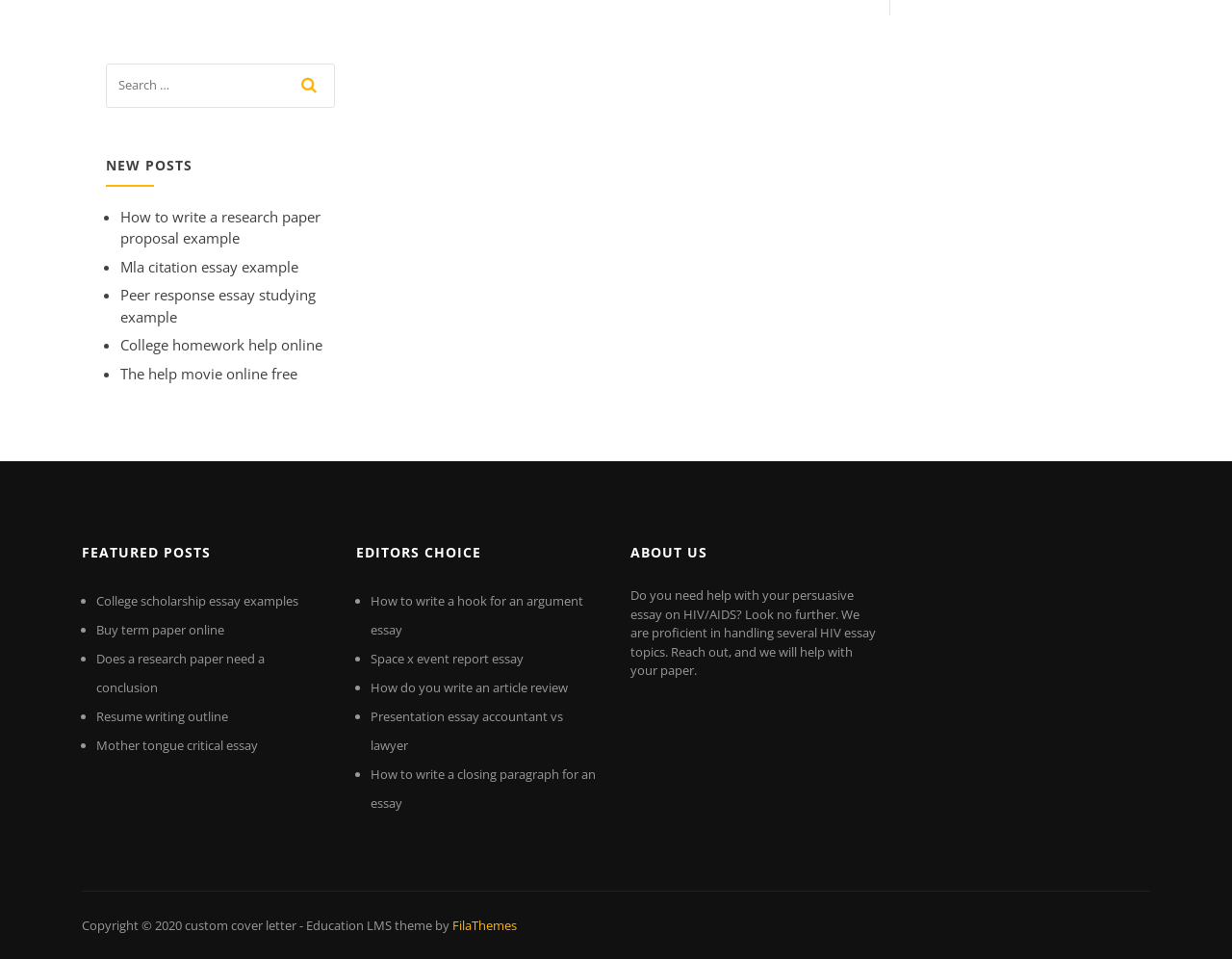Find and indicate the bounding box coordinates of the region you should select to follow the given instruction: "get help with a persuasive essay on HIV/AIDS".

[0.512, 0.612, 0.711, 0.708]